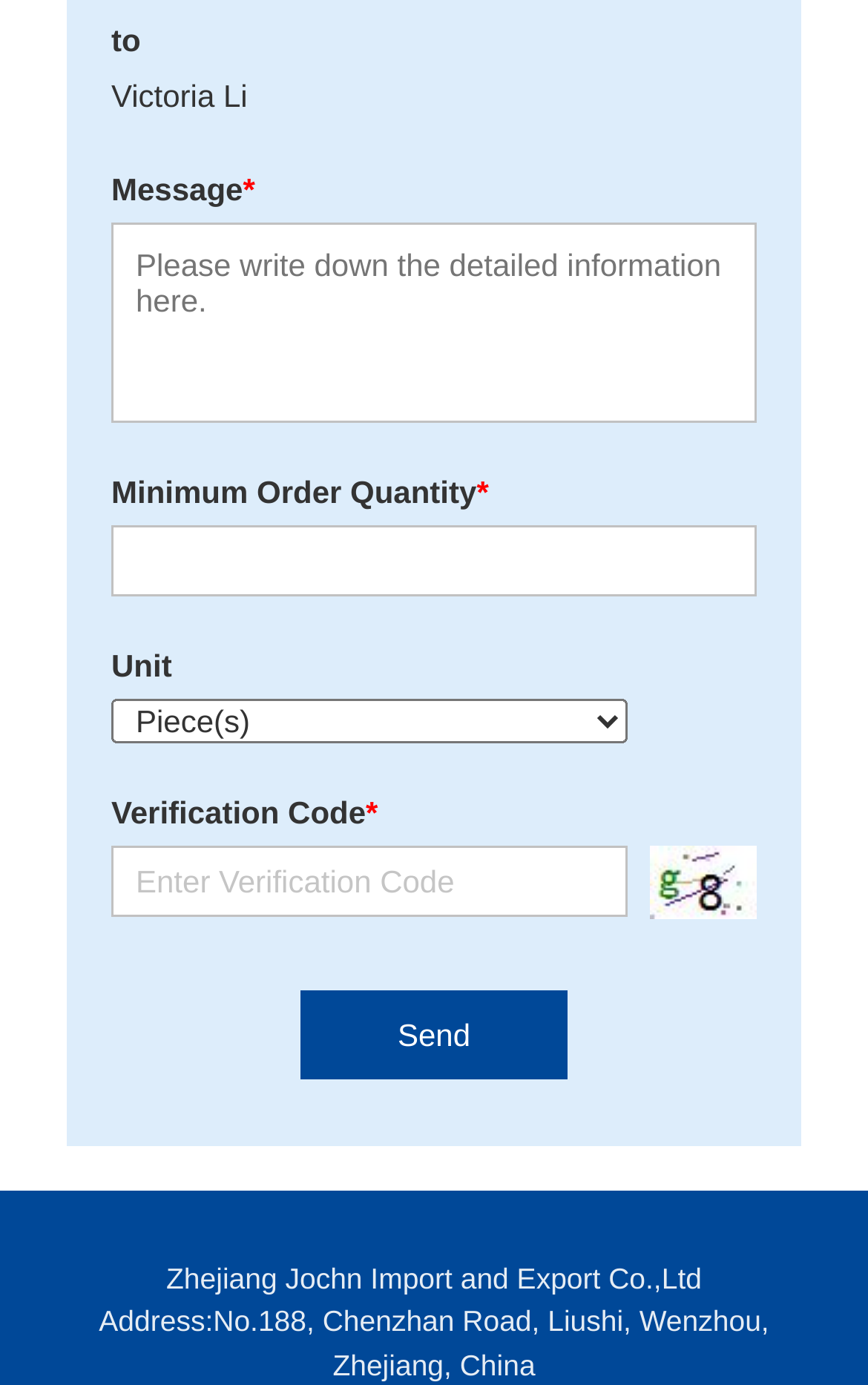What is the address of the company?
Answer the question using a single word or phrase, according to the image.

No.188, Chenzhan Road, Liushi, Wenzhou, Zhejiang, China